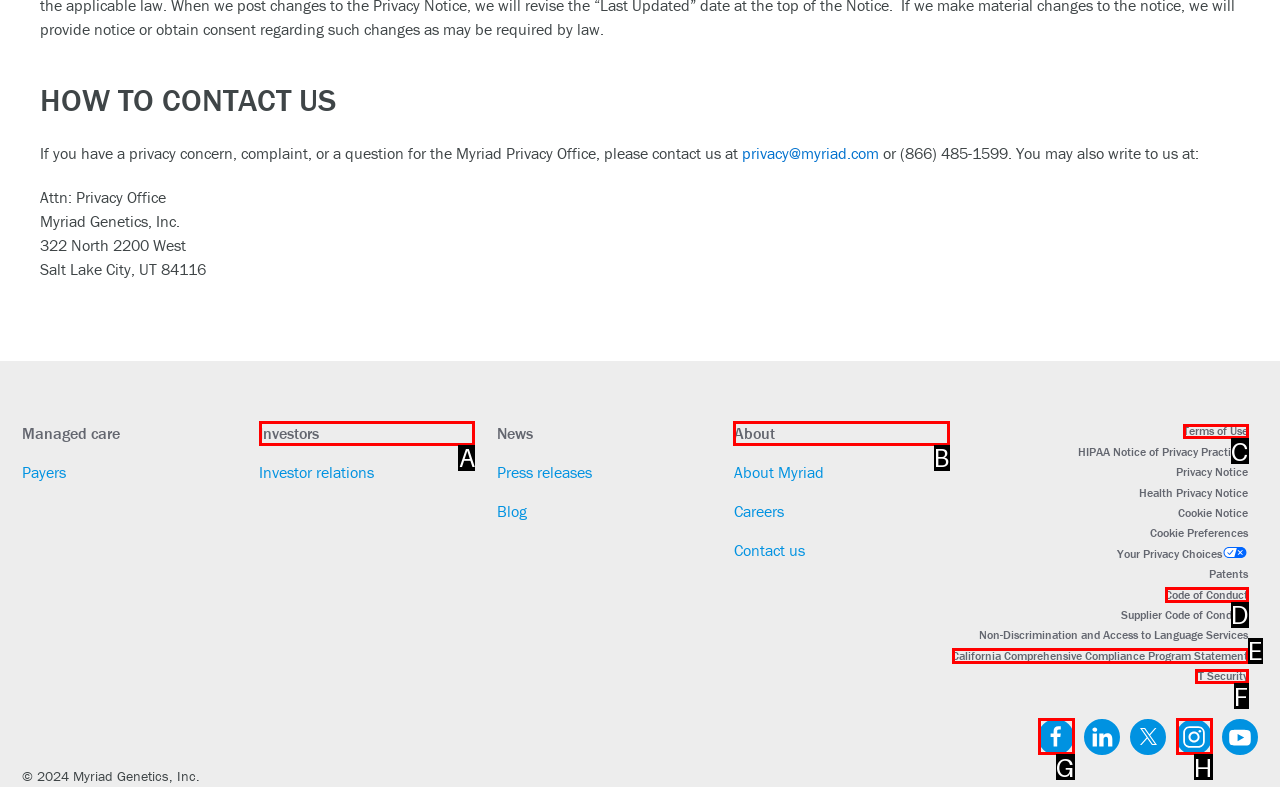Using the description: California Comprehensive Compliance Program Statement, find the best-matching HTML element. Indicate your answer with the letter of the chosen option.

E